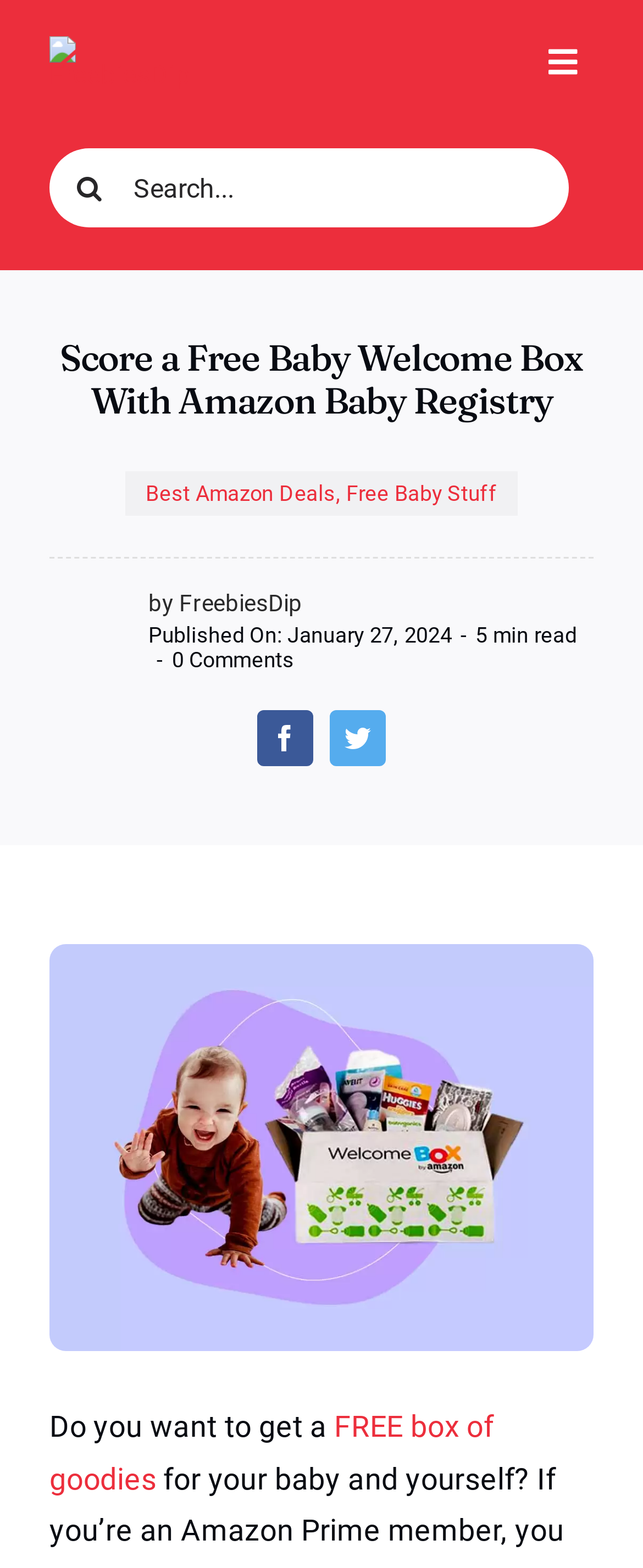Find the bounding box coordinates for the area that must be clicked to perform this action: "Check out the best Amazon deals".

[0.227, 0.307, 0.522, 0.322]